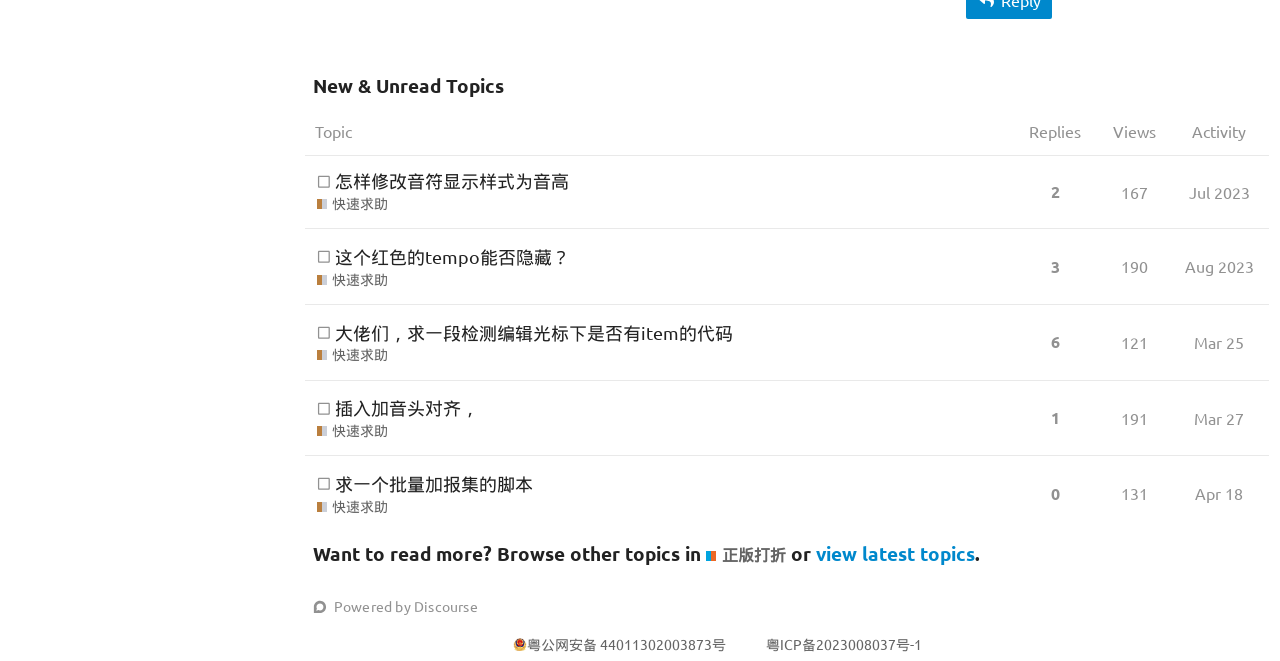Given the element description Laguna Beach Engagement Photos, predict the bounding box coordinates for the UI element in the webpage screenshot. The format should be (top-left x, top-left y, bottom-right x, bottom-right y), and the values should be between 0 and 1.

None